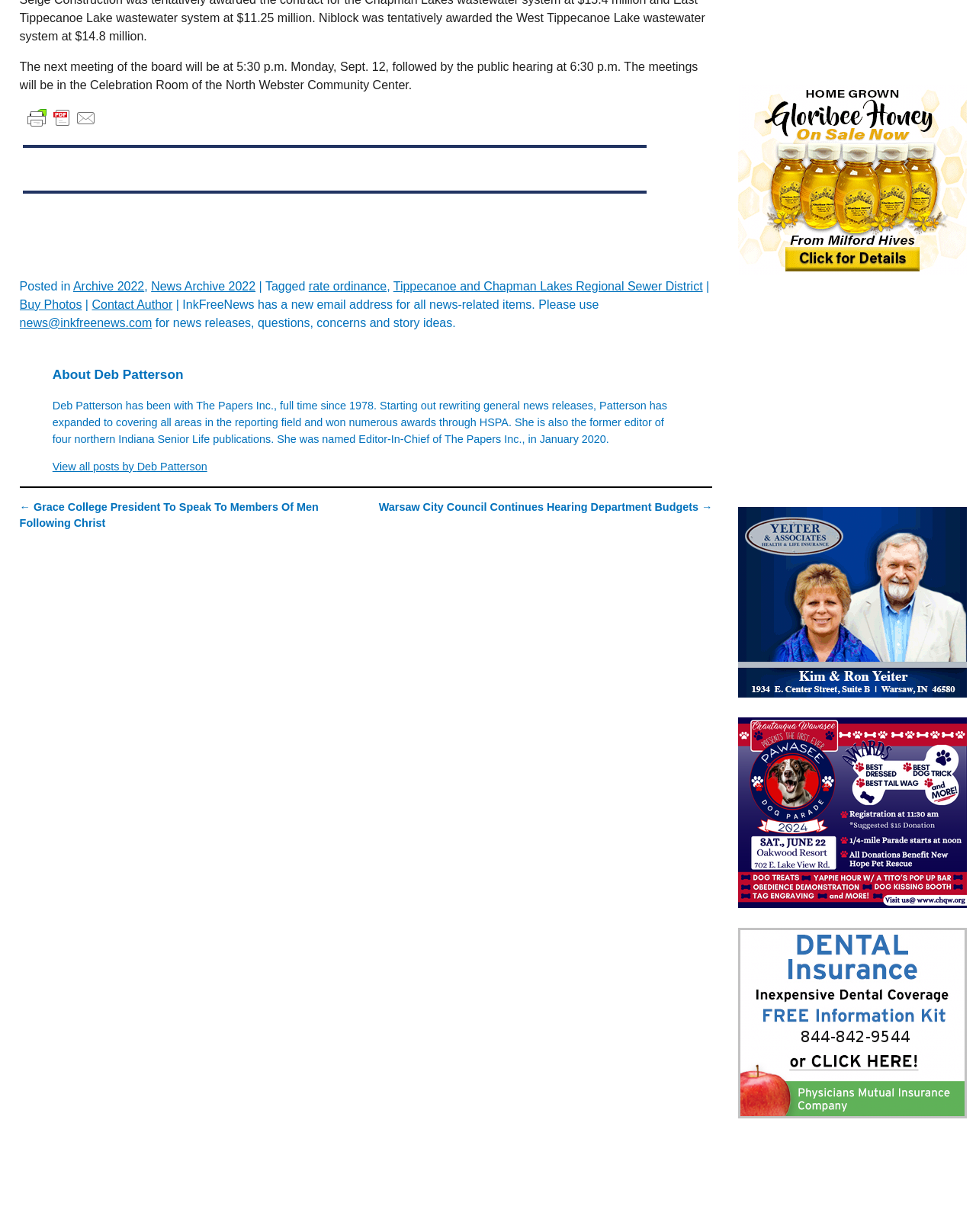Determine the bounding box coordinates for the area you should click to complete the following instruction: "View all posts by Deb Patterson".

[0.054, 0.373, 0.212, 0.383]